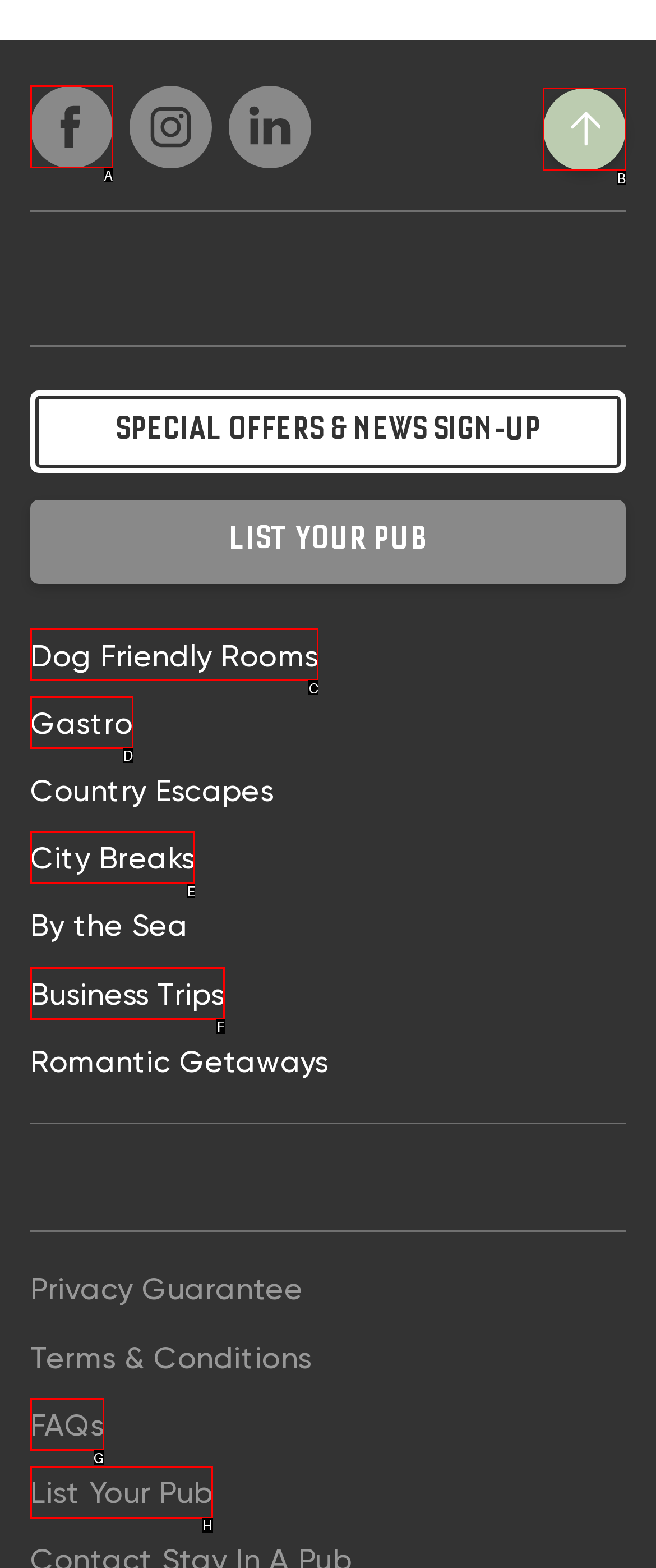Select the correct HTML element to complete the following task: Go back to the top
Provide the letter of the choice directly from the given options.

B